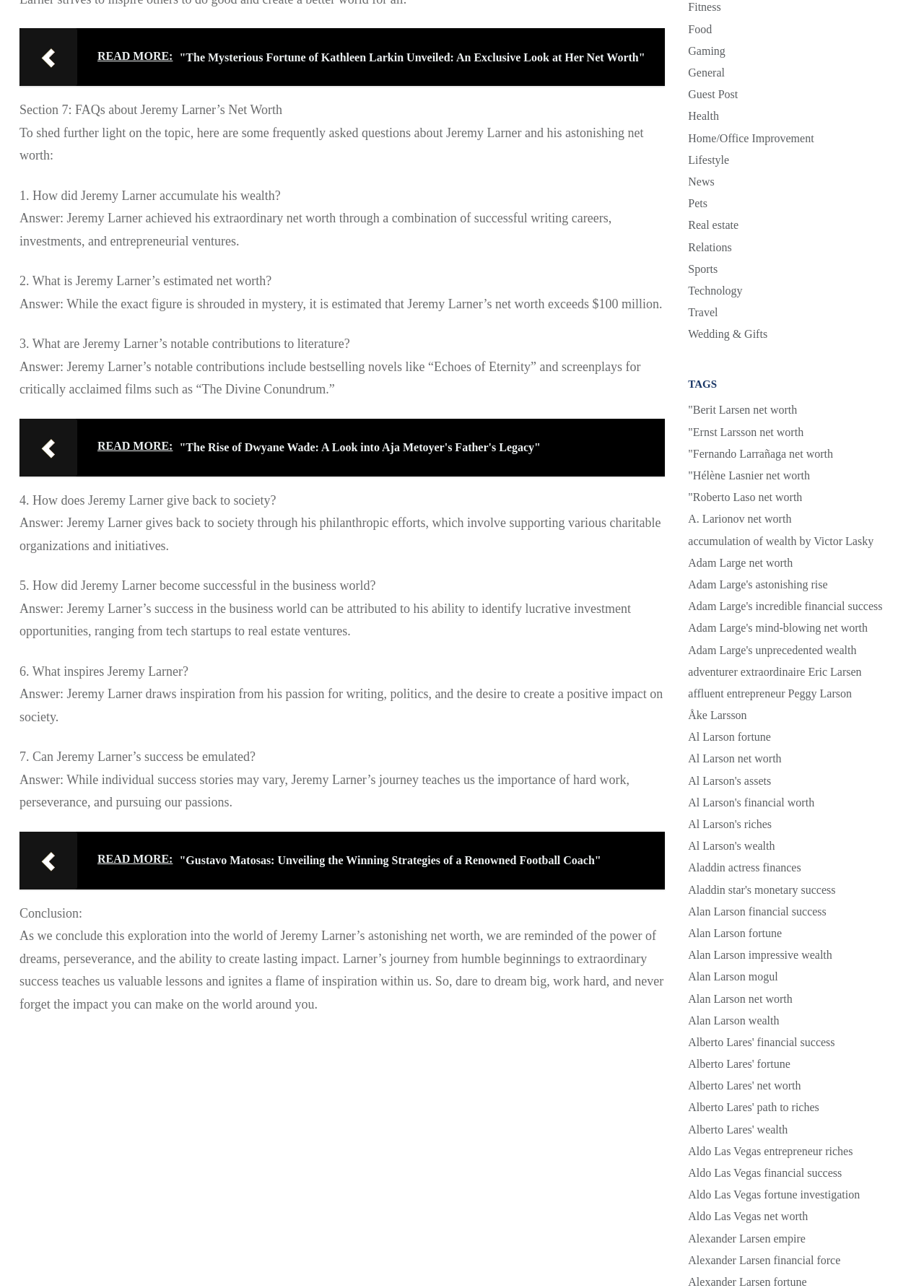Given the description: "Al Larson's wealth", determine the bounding box coordinates of the UI element. The coordinates should be formatted as four float numbers between 0 and 1, [left, top, right, bottom].

[0.745, 0.65, 0.839, 0.664]